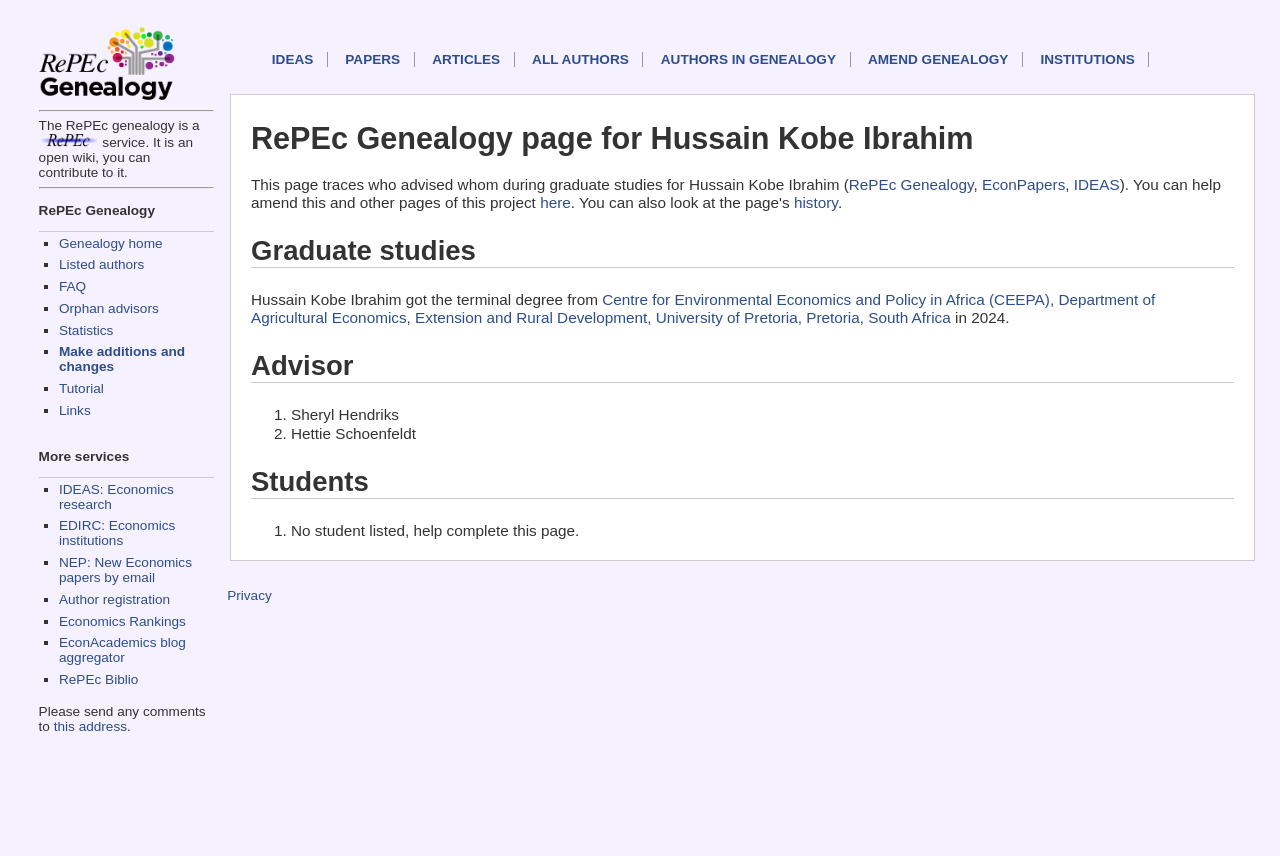Find the bounding box coordinates for the area that should be clicked to accomplish the instruction: "Read about Hussain Kobe Ibrahim's graduate studies".

[0.196, 0.34, 0.47, 0.36]